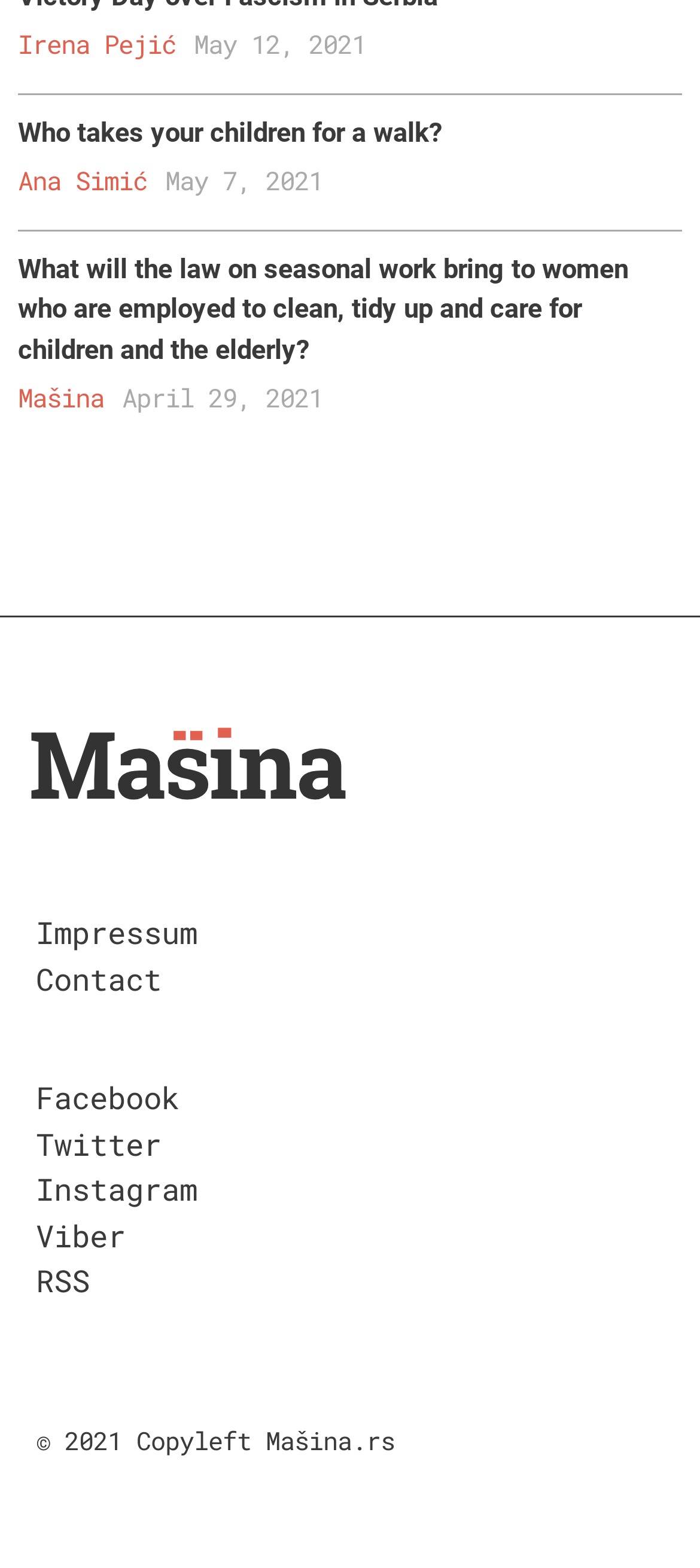Please identify the bounding box coordinates of the area I need to click to accomplish the following instruction: "Read article about seasonal work".

[0.026, 0.148, 0.974, 0.244]